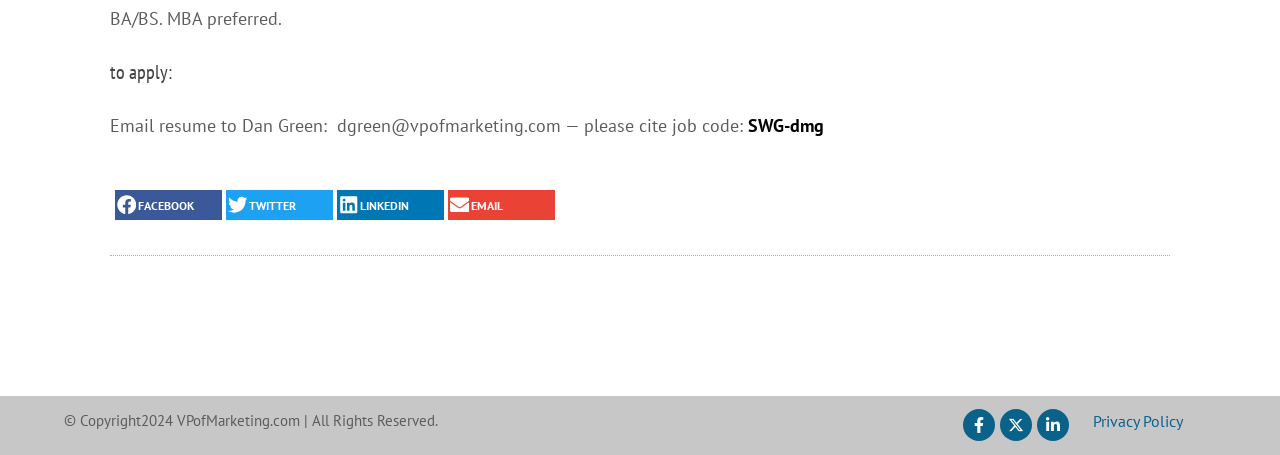Please determine the bounding box coordinates for the UI element described as: "Linkedin-in".

[0.81, 0.899, 0.835, 0.969]